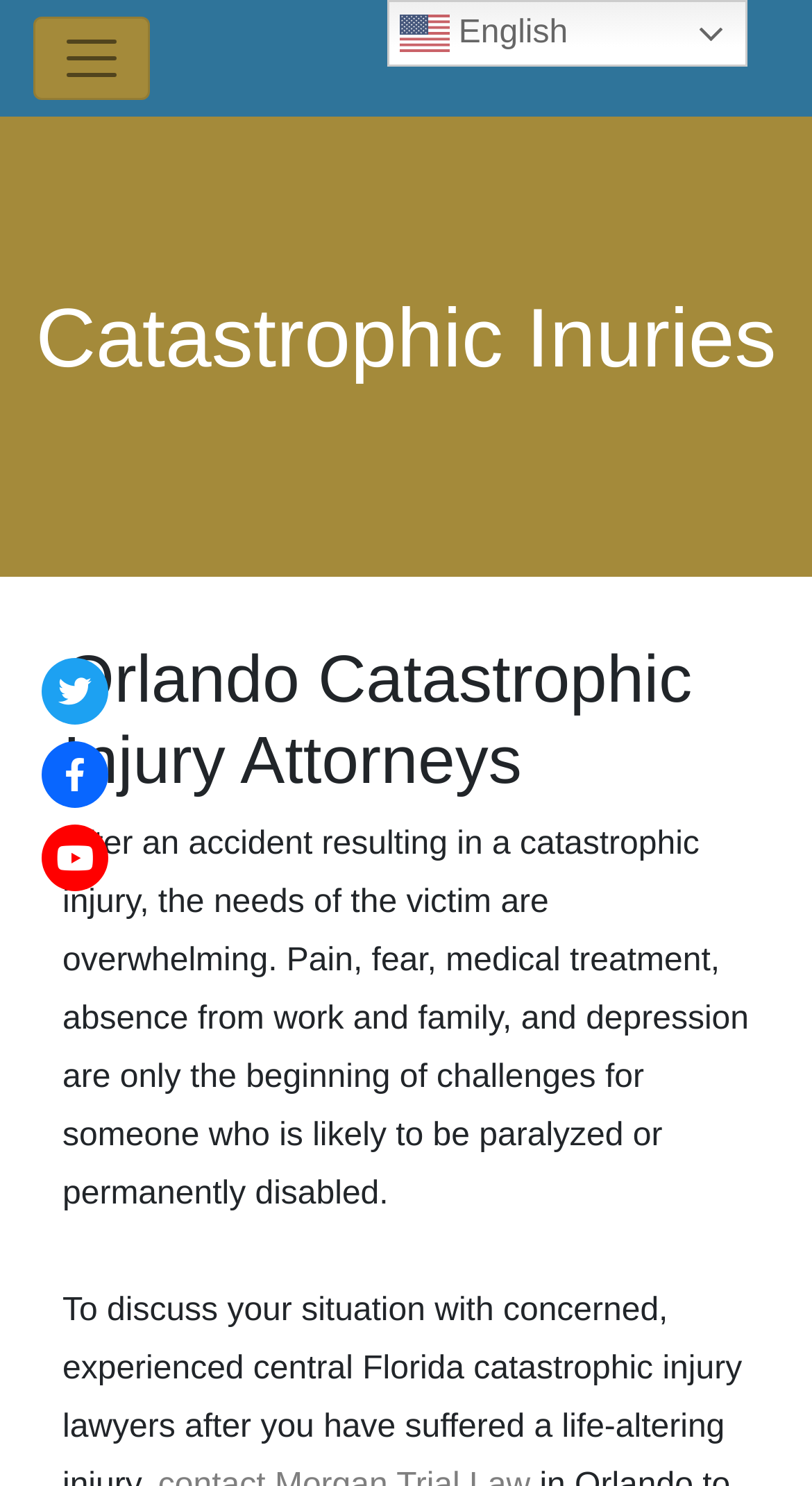Could you please study the image and provide a detailed answer to the question:
What is the focus of the law firm's services?

The webpage has a prominent heading 'Catastrophic Injuries' and a description of the firm's services, indicating that the law firm specializes in handling catastrophic injury claims.